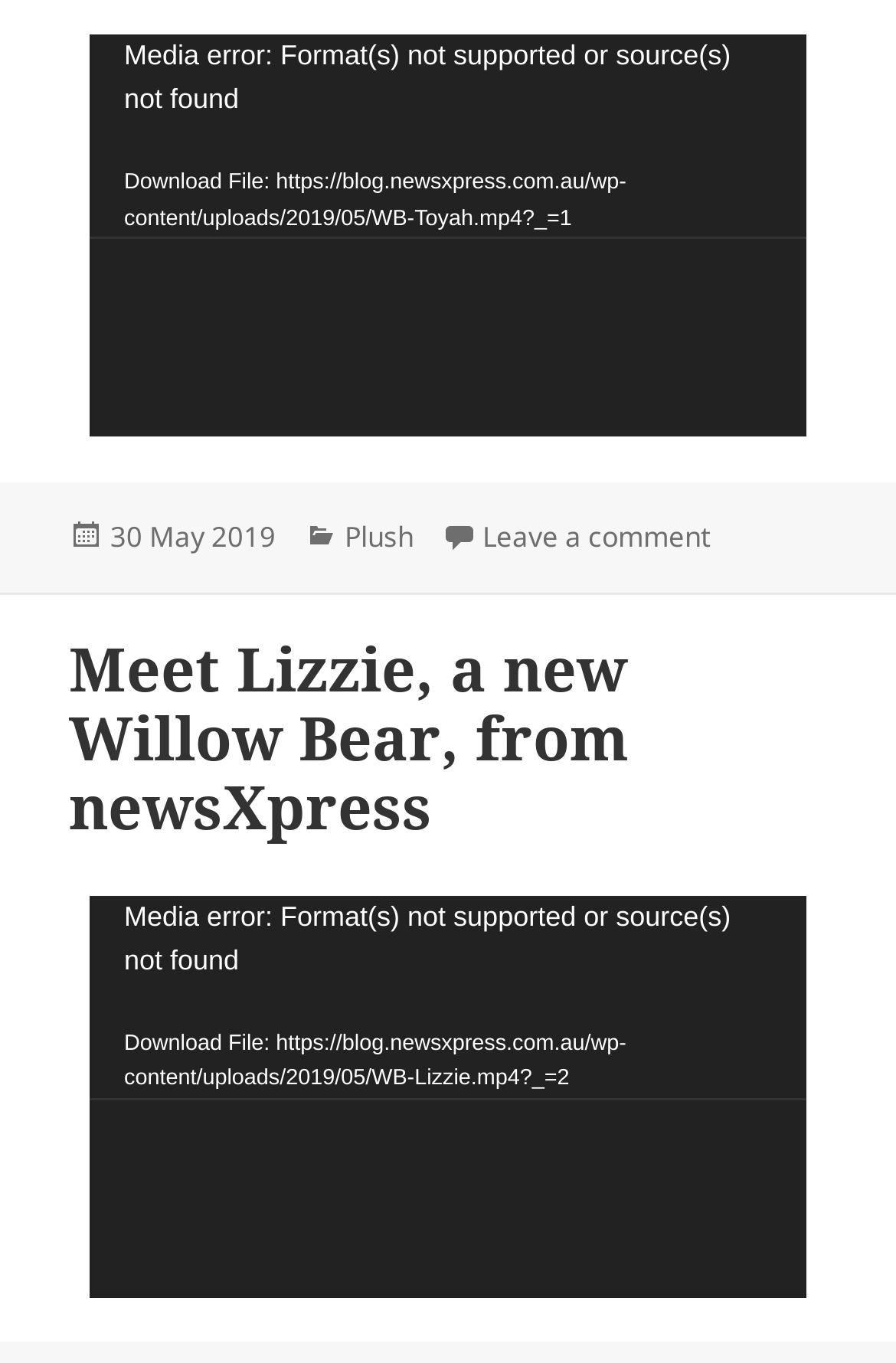Use a single word or phrase to answer the question:
How many categories are mentioned in the footer?

1